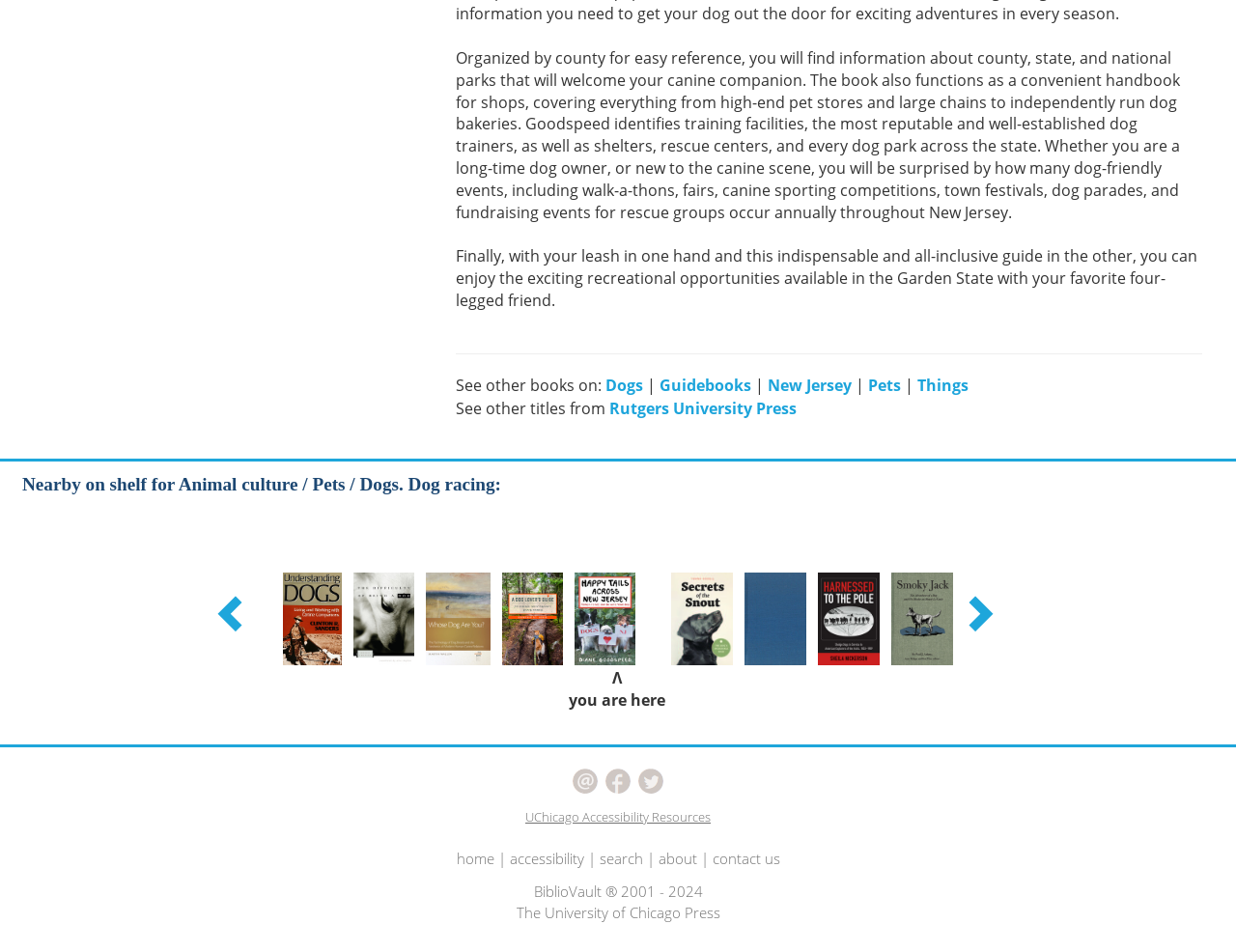Based on the provided description, "New Jersey", find the bounding box of the corresponding UI element in the screenshot.

[0.621, 0.393, 0.689, 0.416]